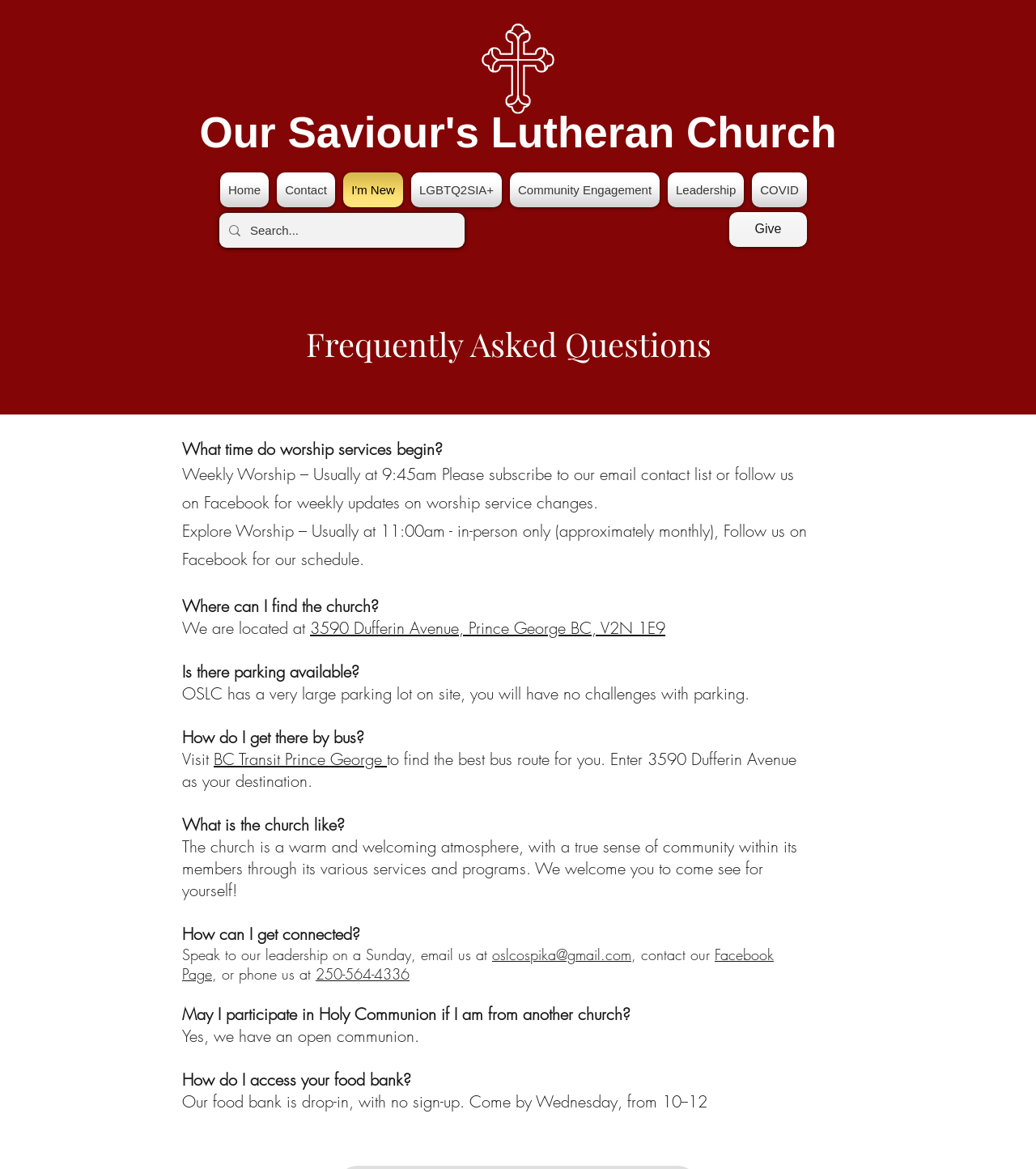Please locate the UI element described by "LGBTQ2SIA+" and provide its bounding box coordinates.

[0.393, 0.148, 0.488, 0.177]